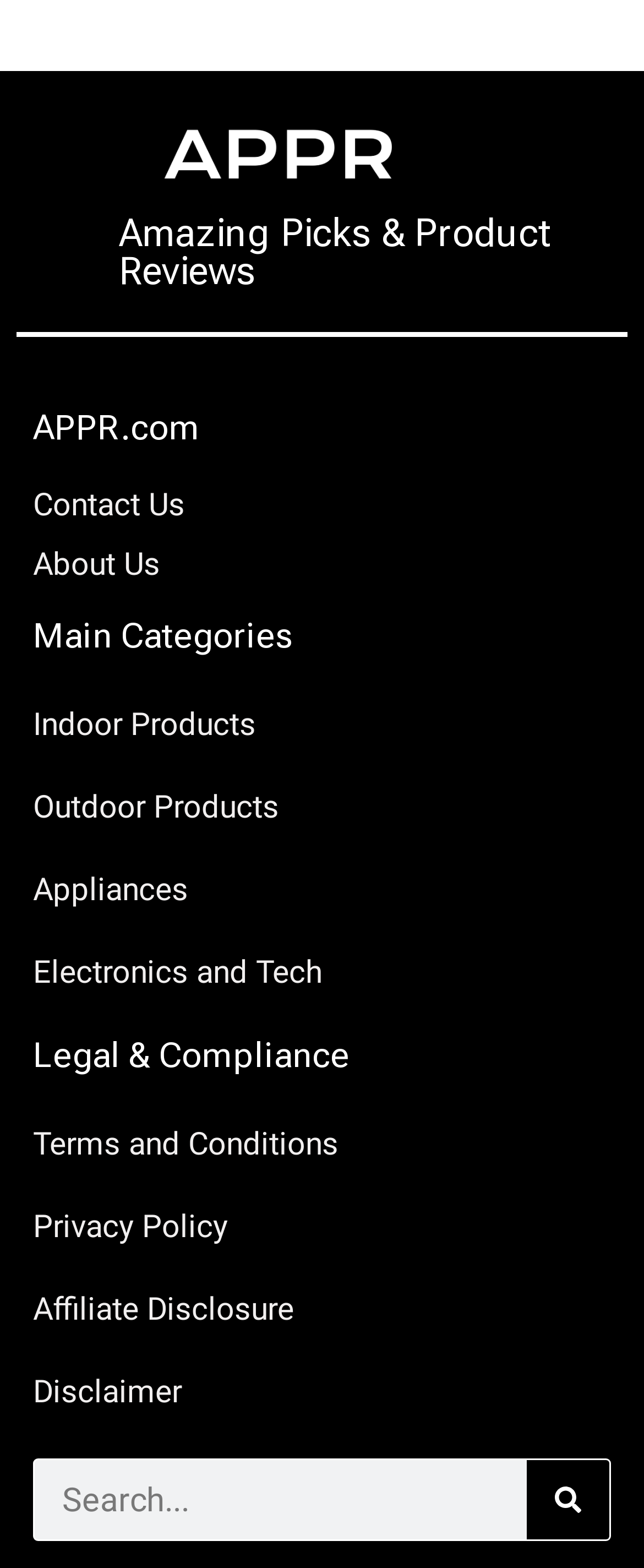What is the name of the website?
Please use the visual content to give a single word or phrase answer.

APPR.com